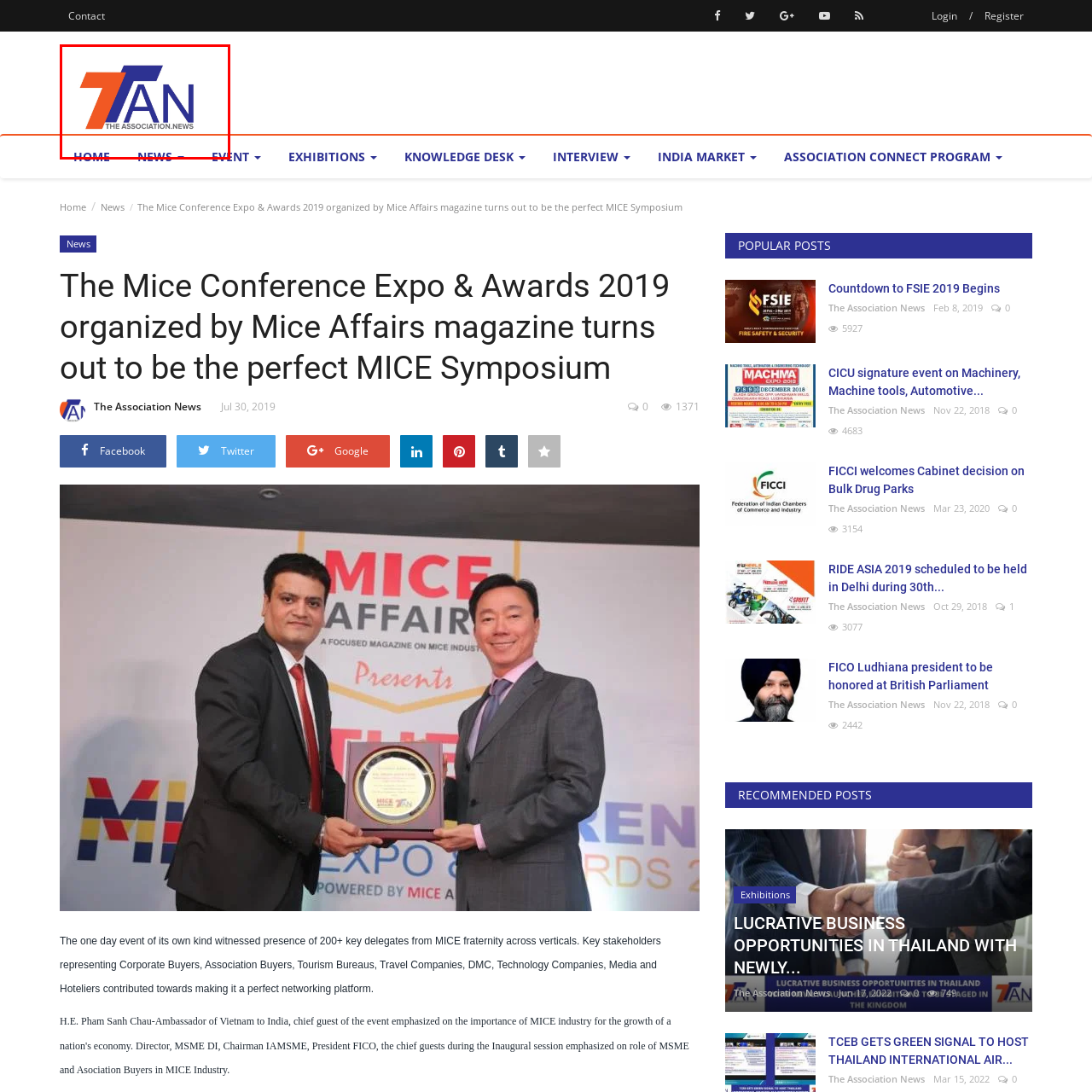What aspect does the word 'NEWS' reinforce?
Examine the content inside the red bounding box in the image and provide a thorough answer to the question based on that visual information.

The word 'NEWS' is presented in a clean and straightforward manner, reinforcing the journalistic aspect of the platform, which implies that the word 'NEWS' reinforces the journalistic aspect.